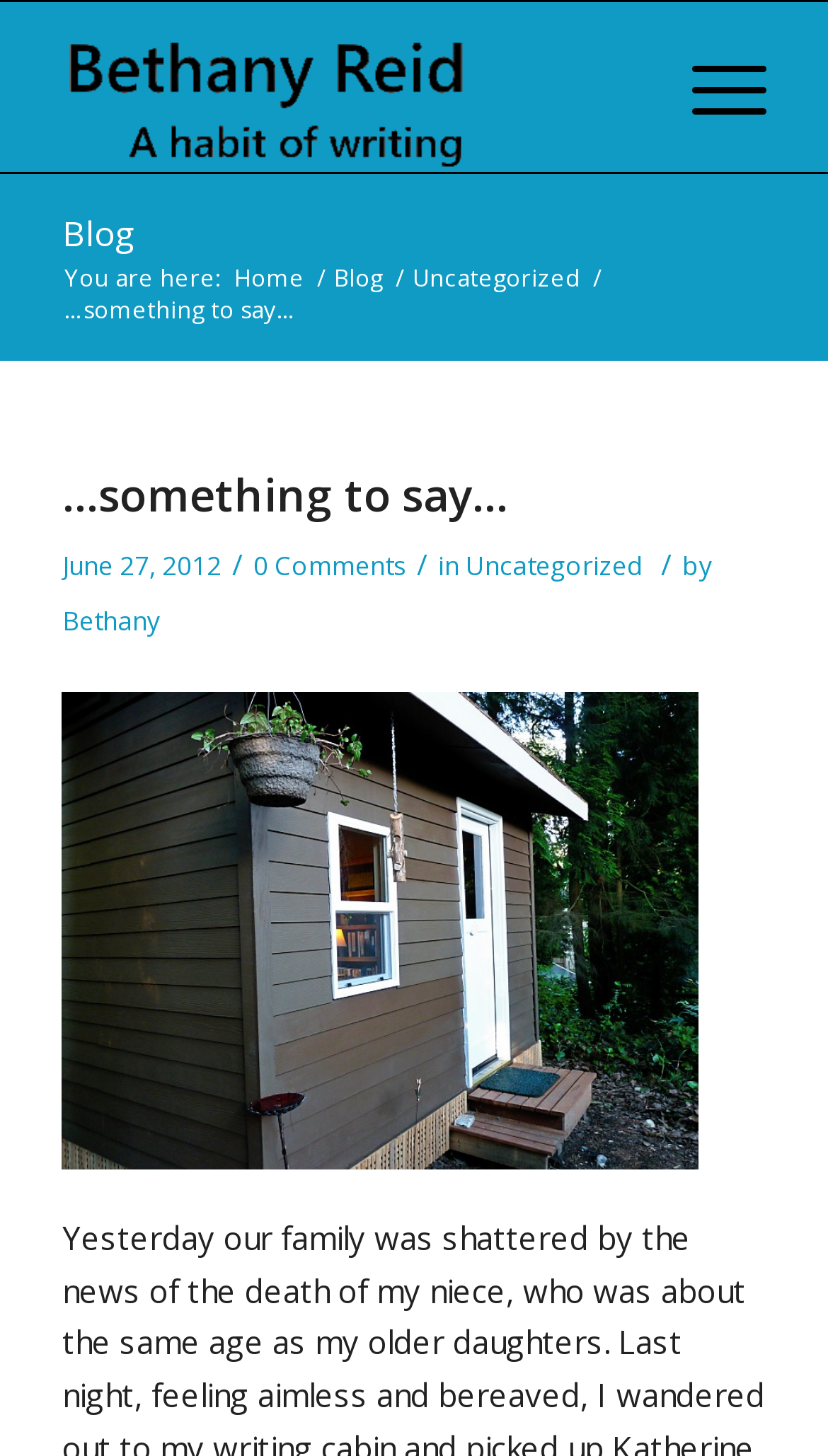What is the title of the current post?
Please answer the question with as much detail as possible using the screenshot.

The title of the current post can be found at the top of the post content, where it says '…something to say…'. This is also a link to the post itself.